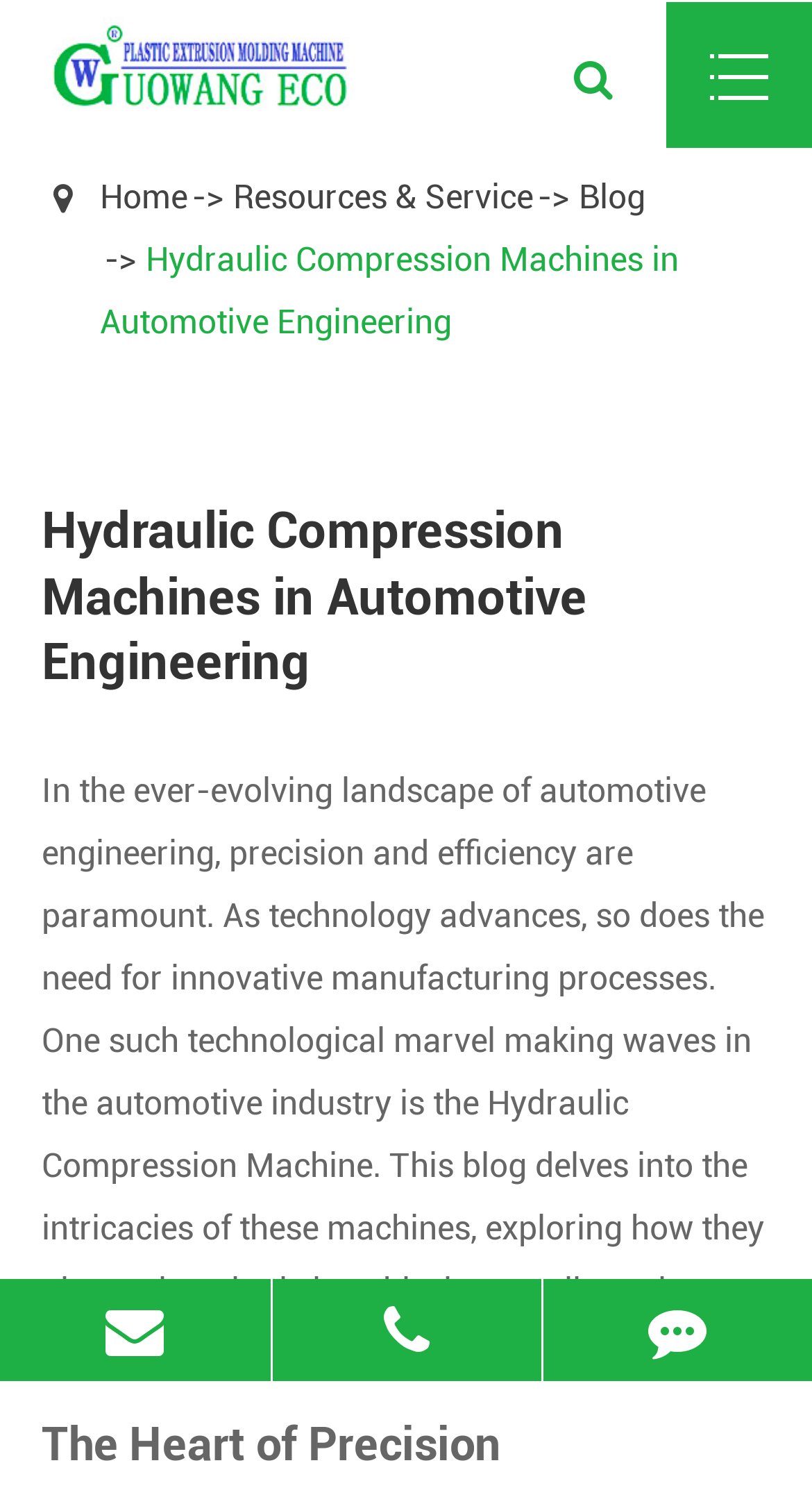Please give the bounding box coordinates of the area that should be clicked to fulfill the following instruction: "go to home page". The coordinates should be in the format of four float numbers from 0 to 1, i.e., [left, top, right, bottom].

[0.123, 0.119, 0.231, 0.146]